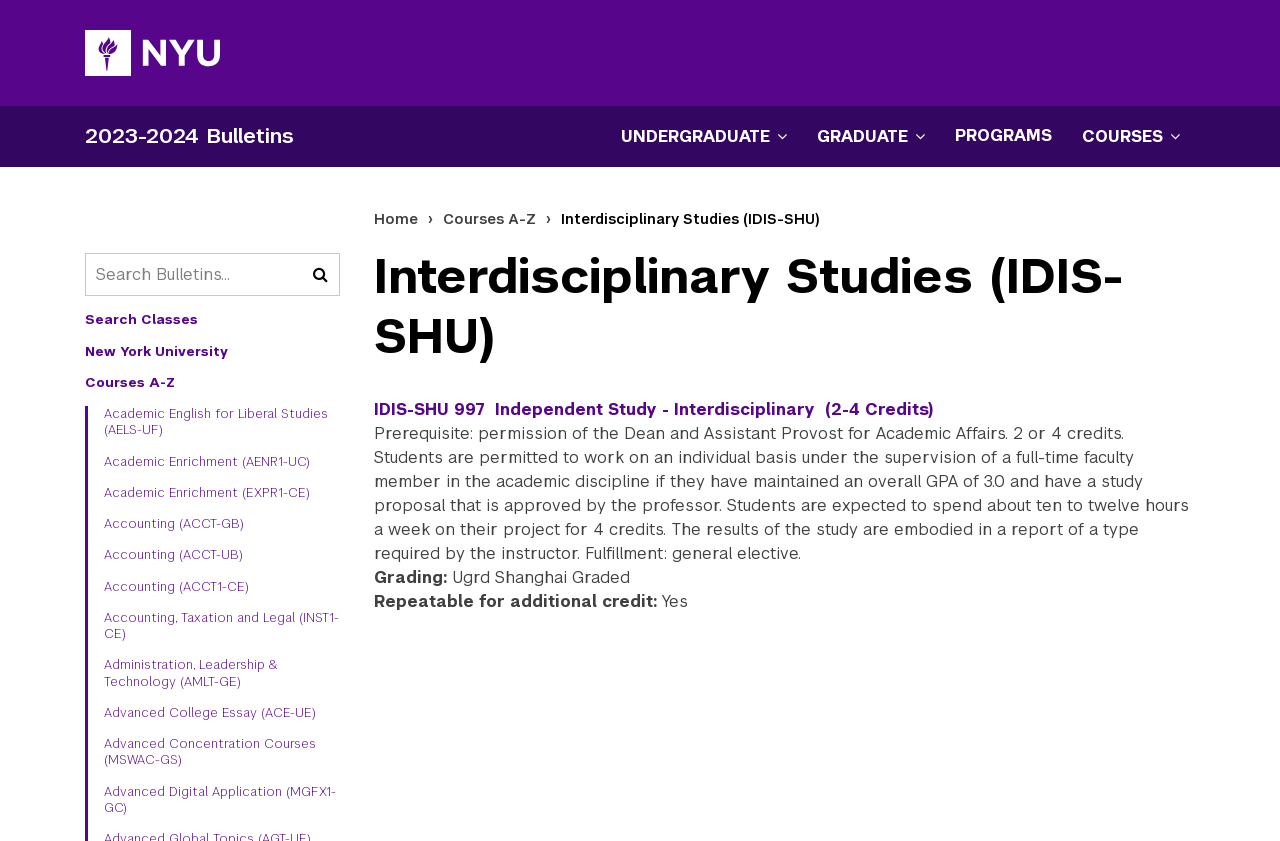Can you find and provide the main heading text of this webpage?

Interdisciplinary Studies (IDIS-SHU)